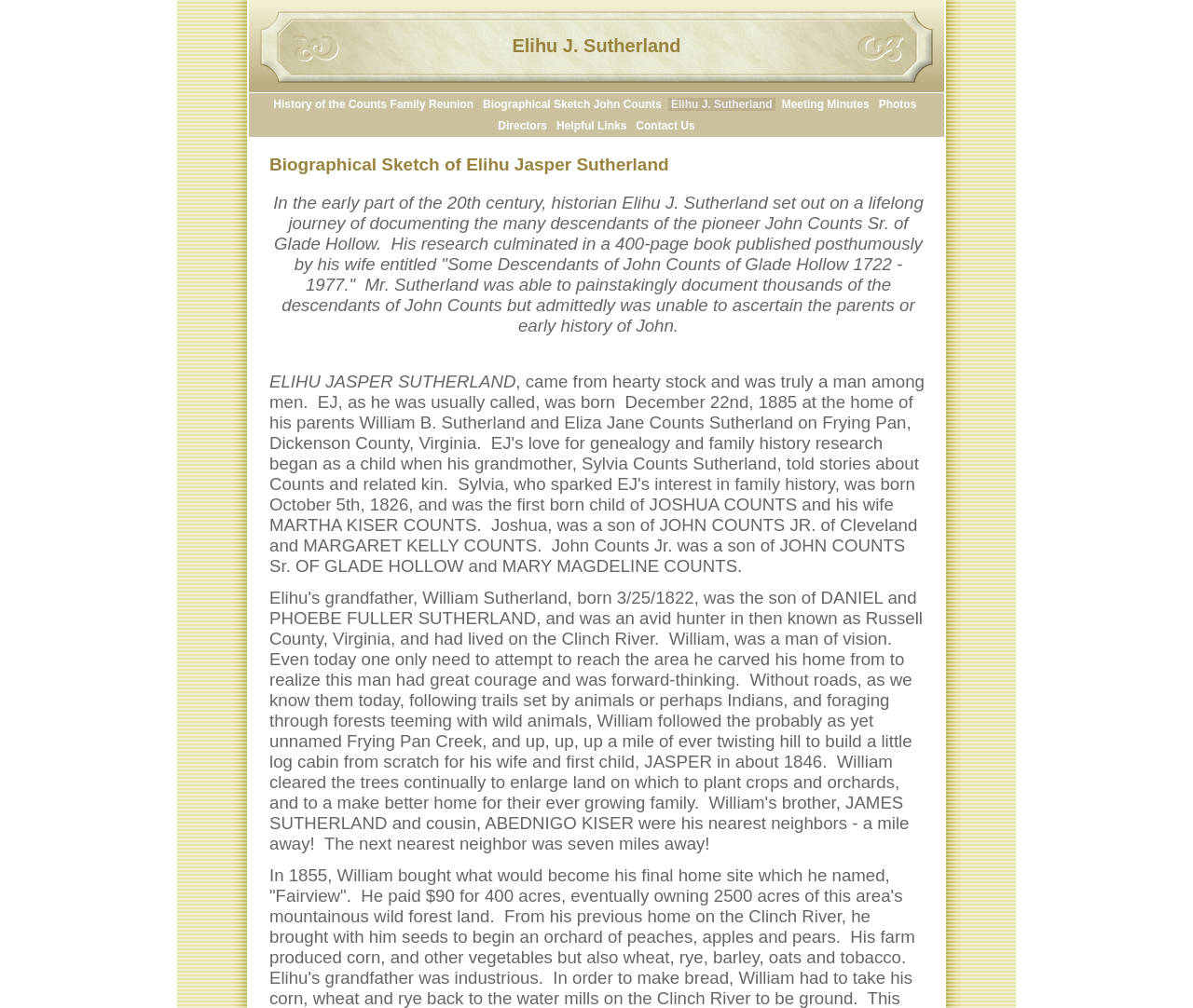Specify the bounding box coordinates for the region that must be clicked to perform the given instruction: "click on the link to view history of the Counts Family Reunion".

[0.227, 0.097, 0.399, 0.11]